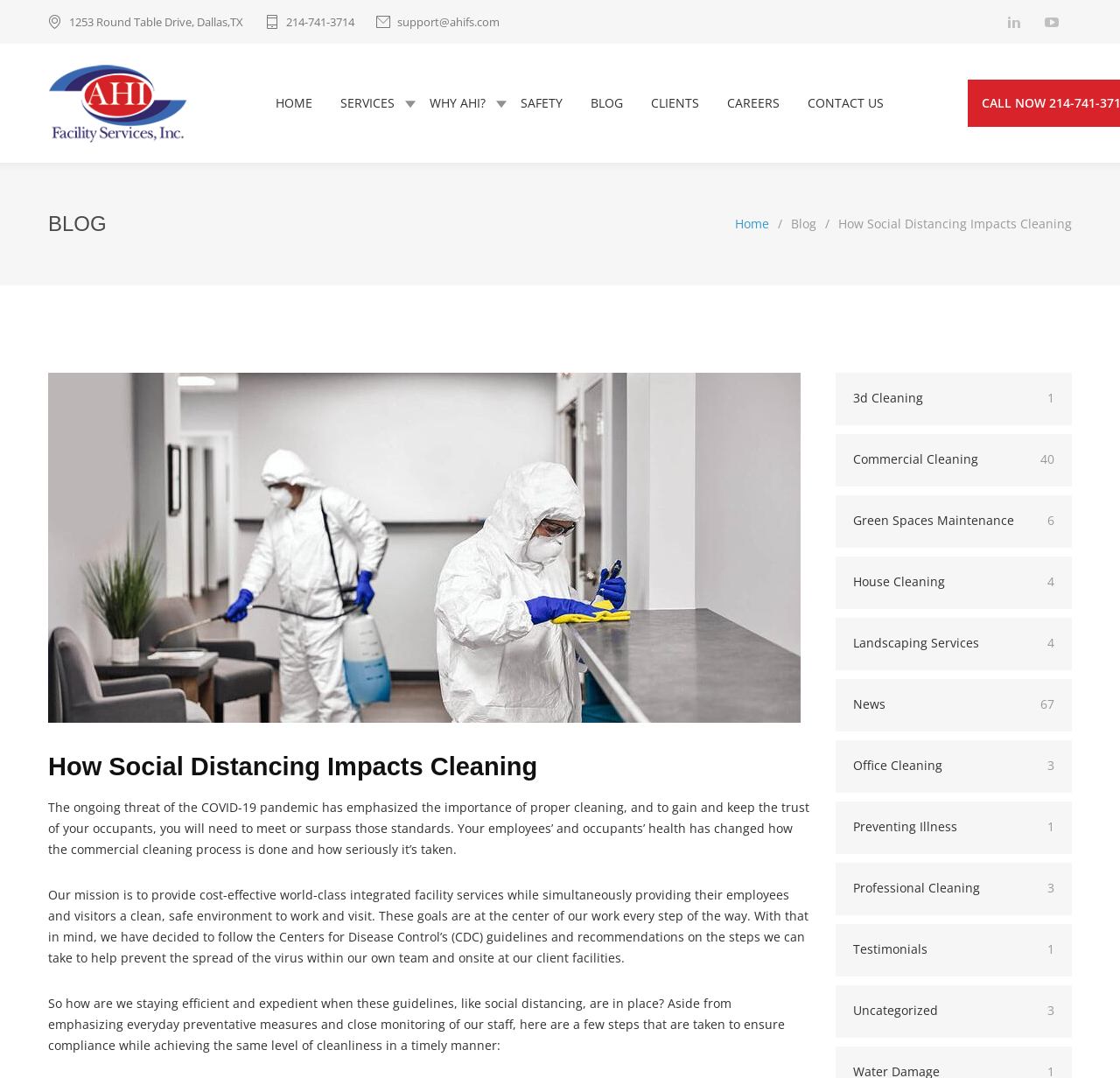Kindly determine the bounding box coordinates for the clickable area to achieve the given instruction: "Click the 'CONTACT US' link".

[0.709, 0.074, 0.802, 0.118]